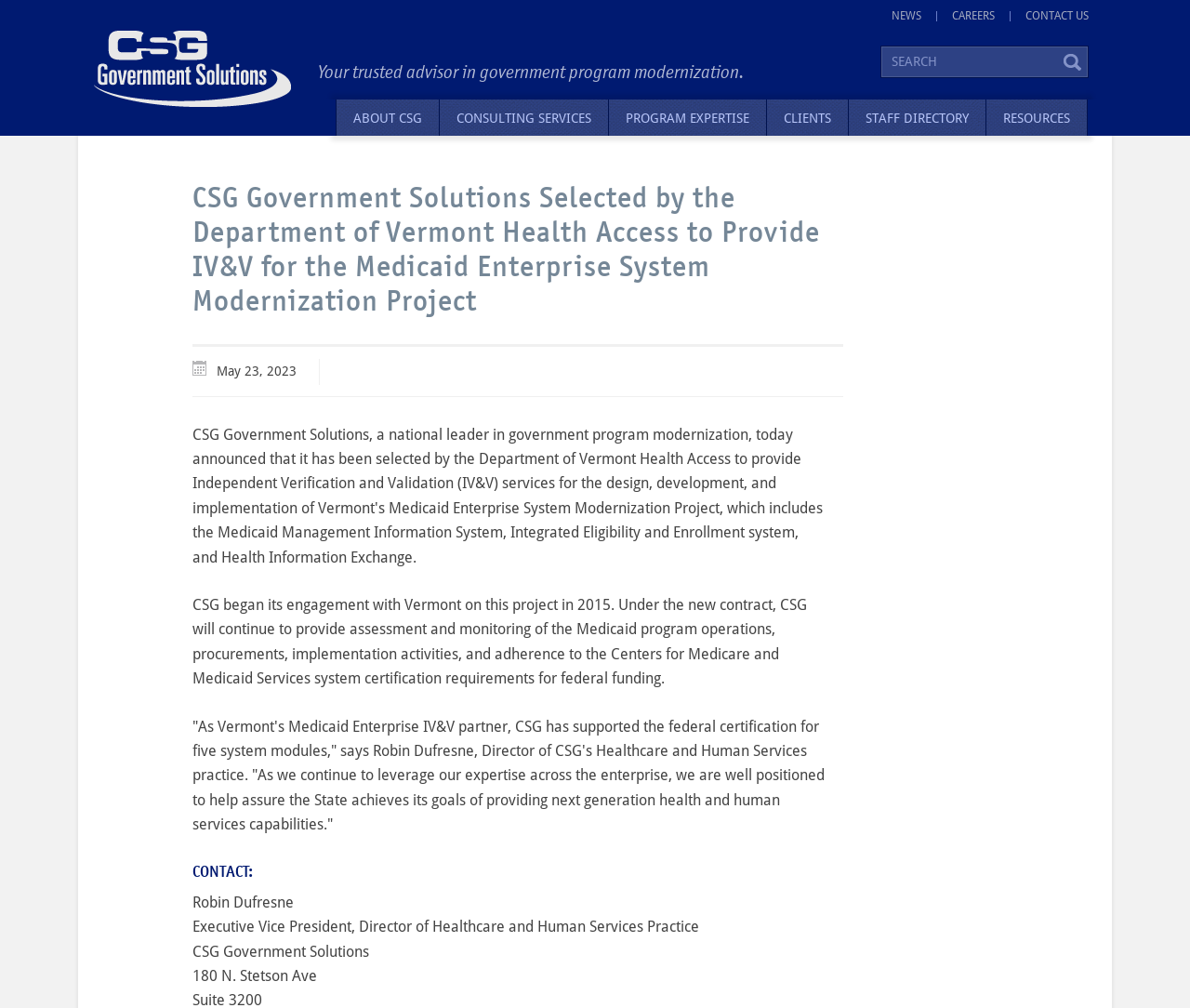Determine the bounding box coordinates of the clickable element to achieve the following action: 'contact us'. Provide the coordinates as four float values between 0 and 1, formatted as [left, top, right, bottom].

[0.862, 0.009, 0.915, 0.022]